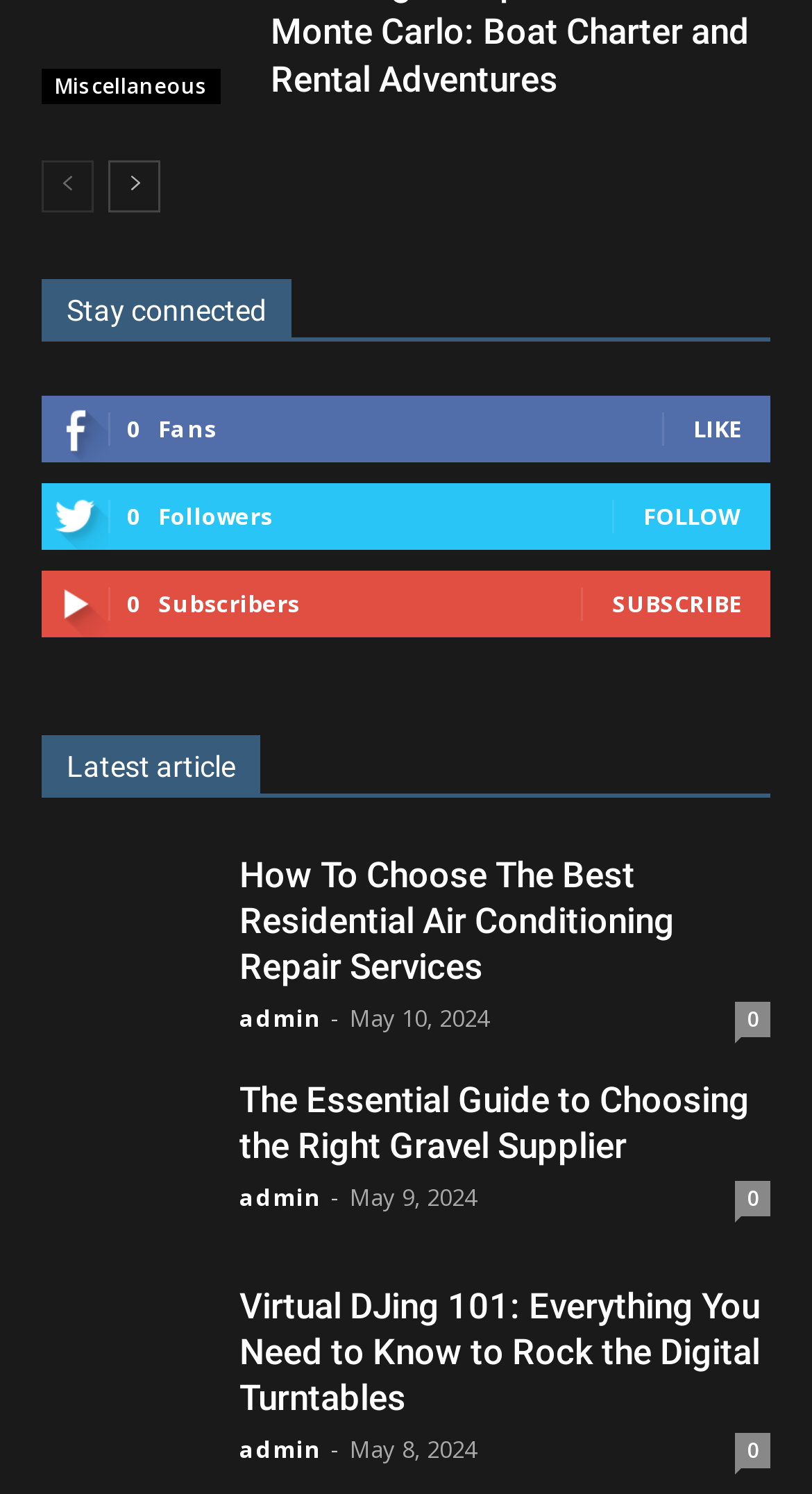Specify the bounding box coordinates of the region I need to click to perform the following instruction: "Read the article 'How To Choose The Best Residential Air Conditioning Repair Services'". The coordinates must be four float numbers in the range of 0 to 1, i.e., [left, top, right, bottom].

[0.051, 0.568, 0.256, 0.679]